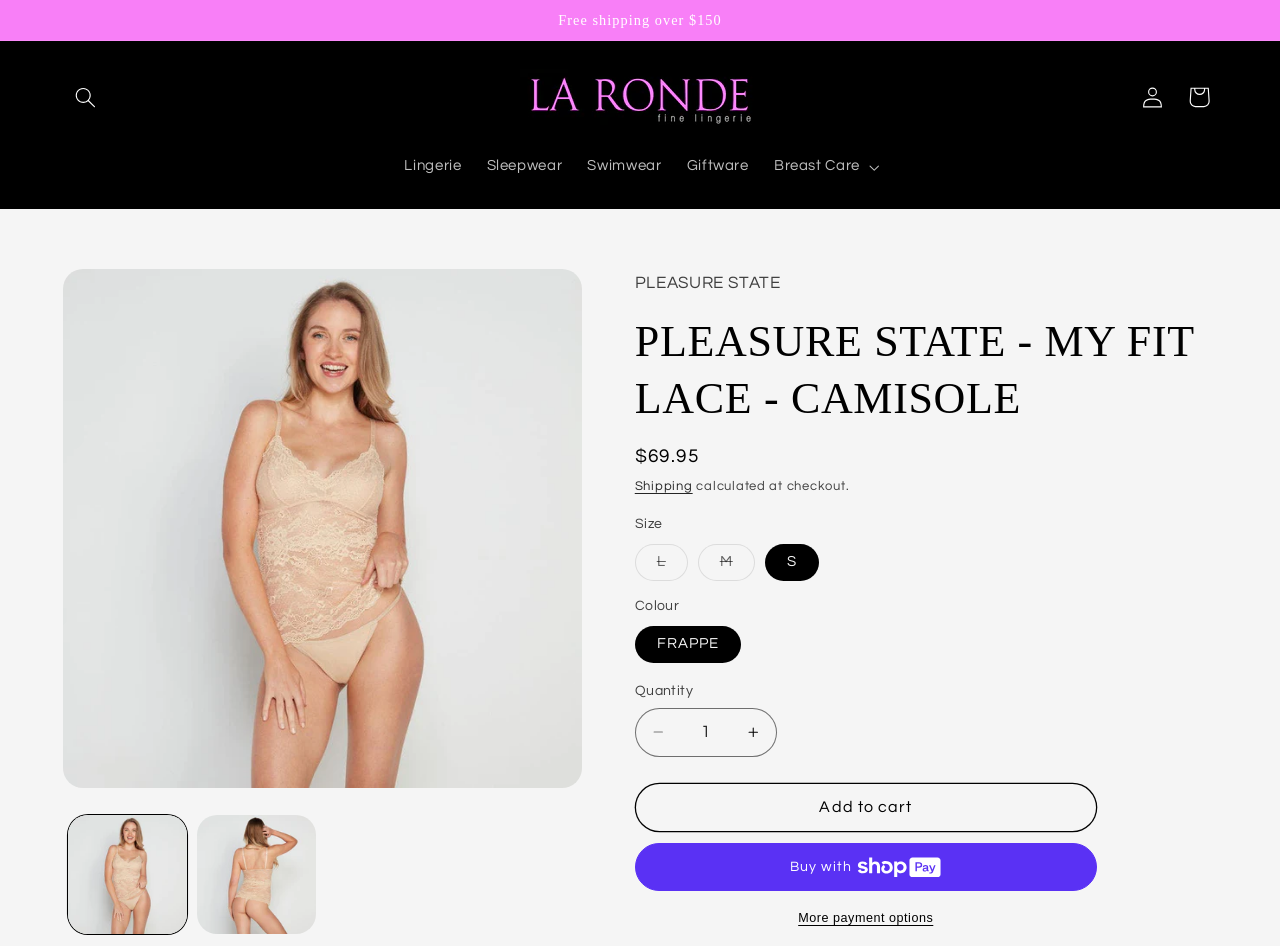What is the color of the camisole?
Relying on the image, give a concise answer in one word or a brief phrase.

FRAPPE